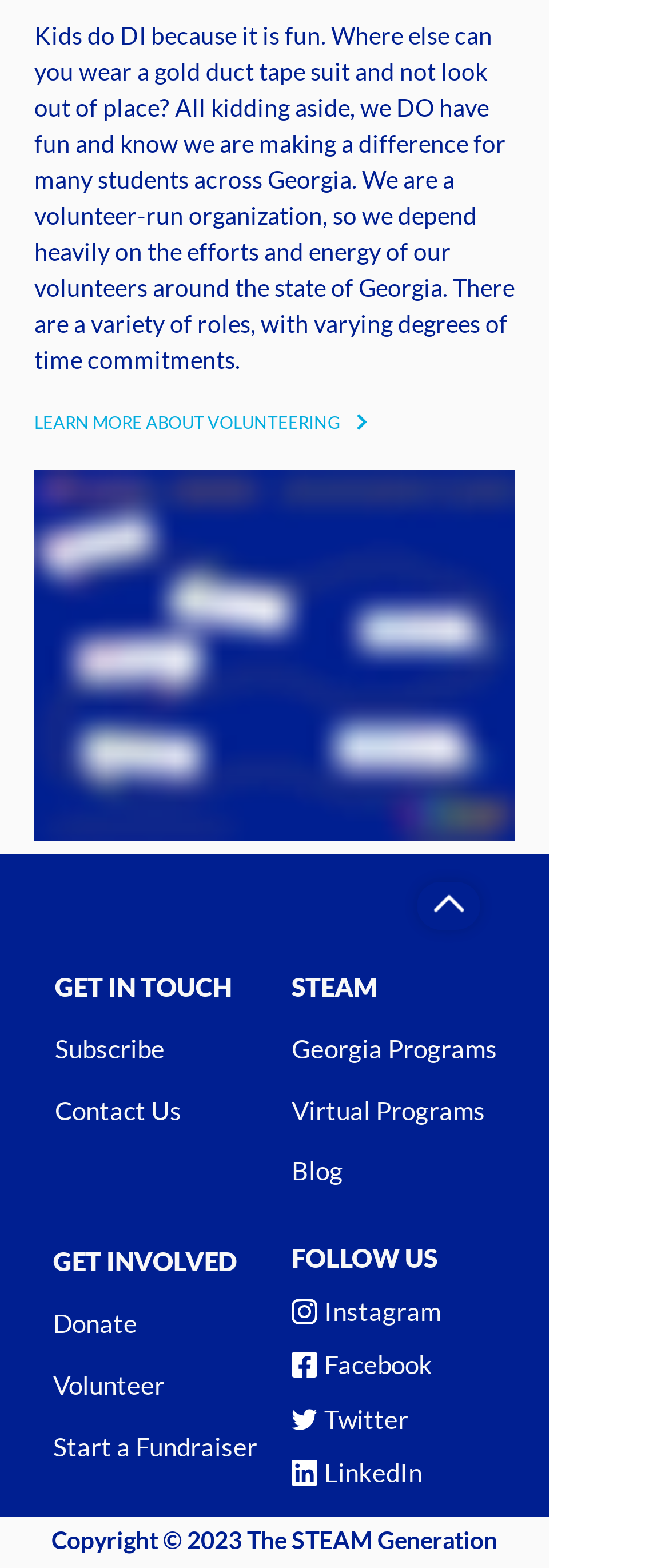What is the name of the image on the webpage?
Using the image provided, answer with just one word or phrase.

2022-2023 DI Season Timeline